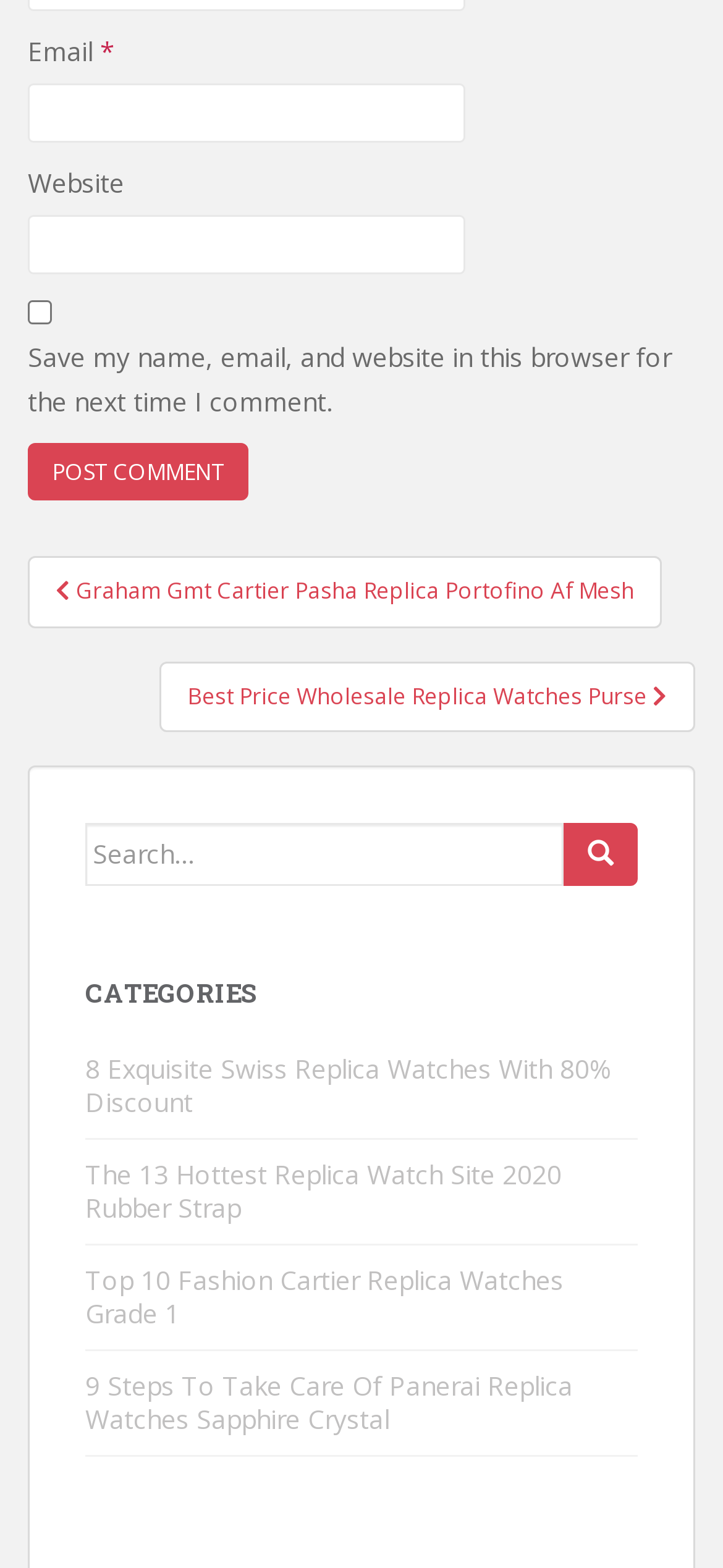Please give the bounding box coordinates of the area that should be clicked to fulfill the following instruction: "Enter email address". The coordinates should be in the format of four float numbers from 0 to 1, i.e., [left, top, right, bottom].

[0.038, 0.053, 0.644, 0.091]